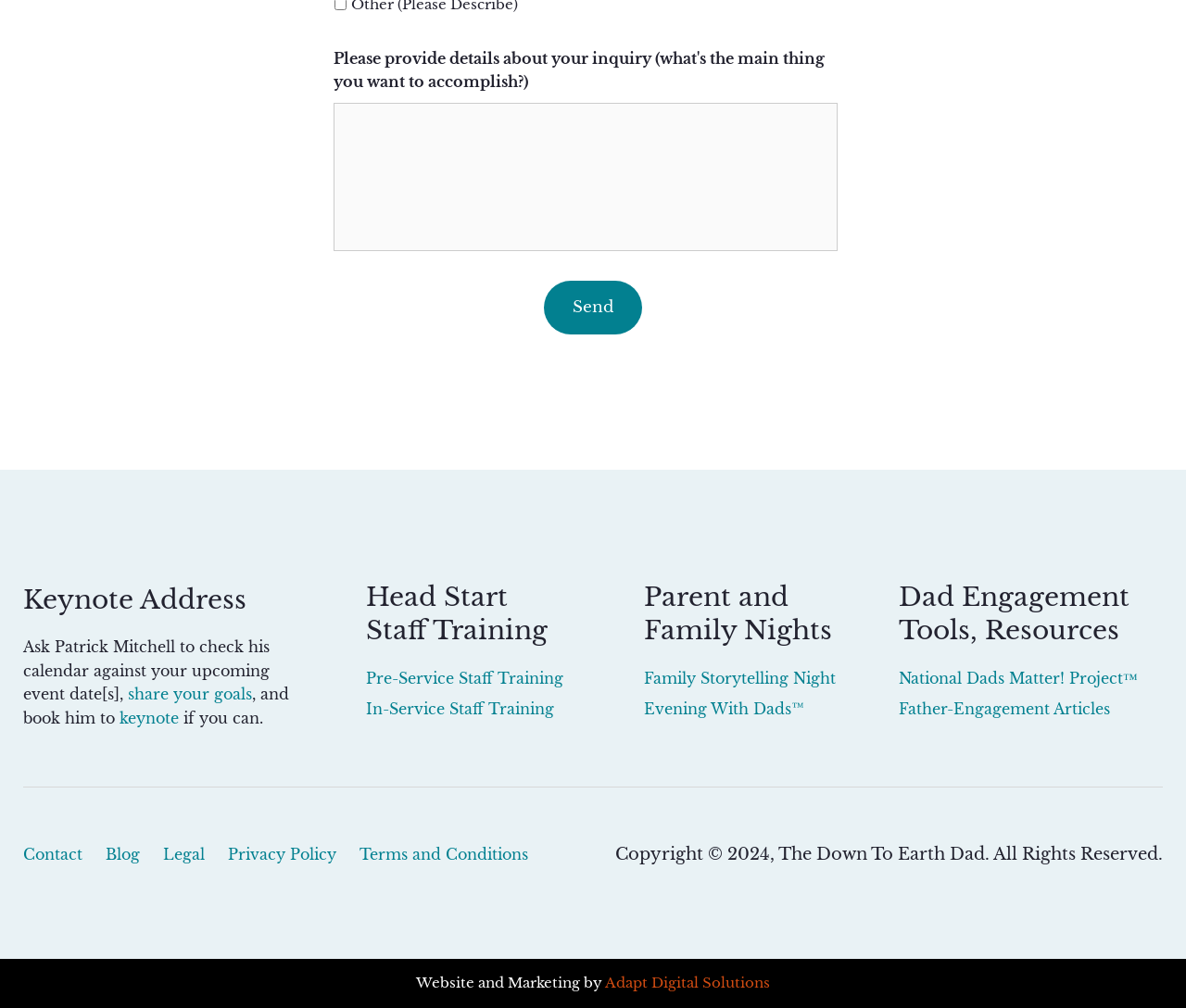Refer to the image and answer the question with as much detail as possible: What is the name of the project mentioned under 'Dad Engagement Tools, Resources'?

Under the 'Dad Engagement Tools, Resources' section, there is a link to the 'National Dads Matter! Project', which is likely a project focused on dad engagement and resources.